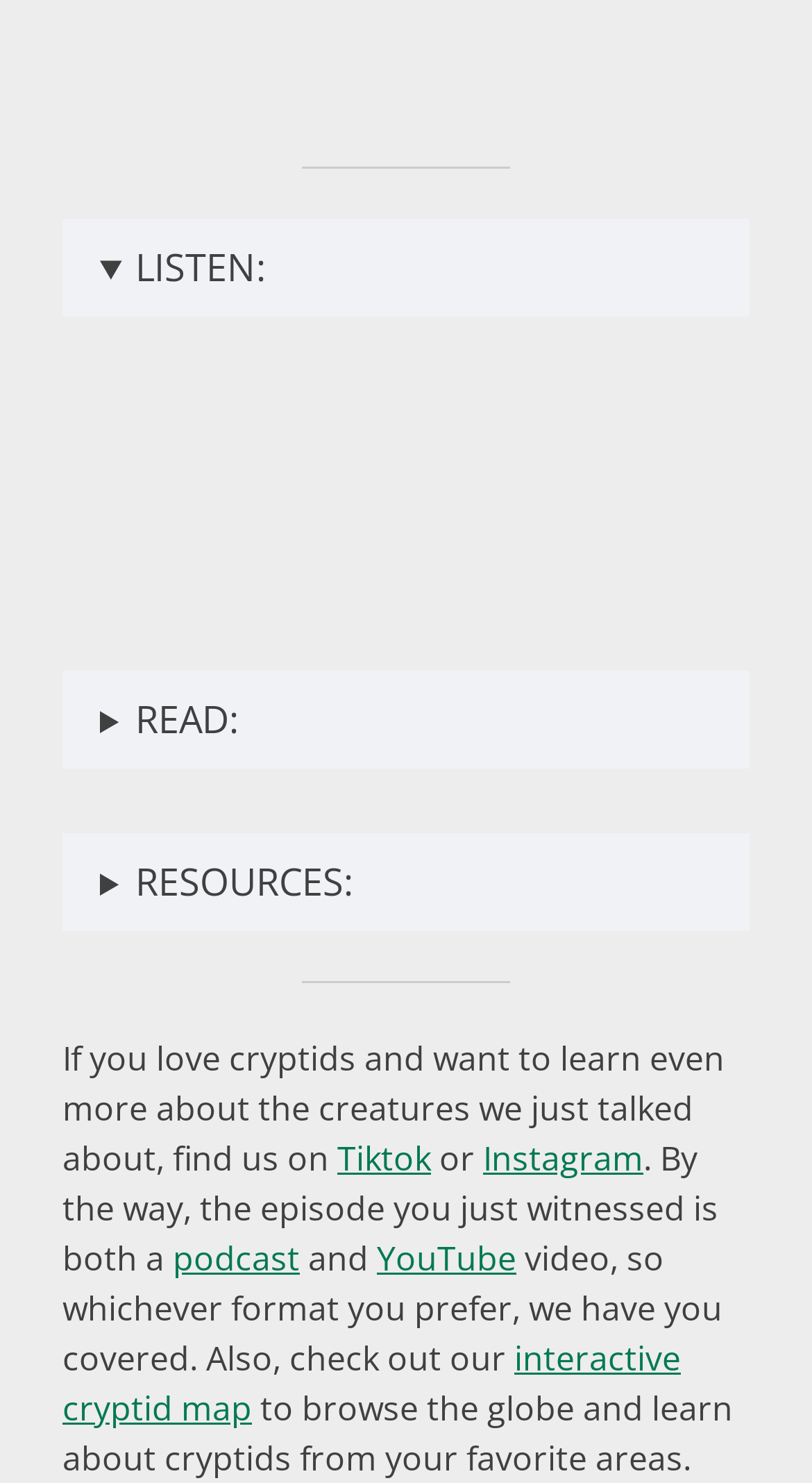Based on the image, provide a detailed and complete answer to the question: 
How many disclosure triangles are there?

I counted the number of disclosure triangles, which are used to expand or collapse sections, and found three of them, labeled as 'LISTEN:', 'READ:', and 'RESOURCES:'.